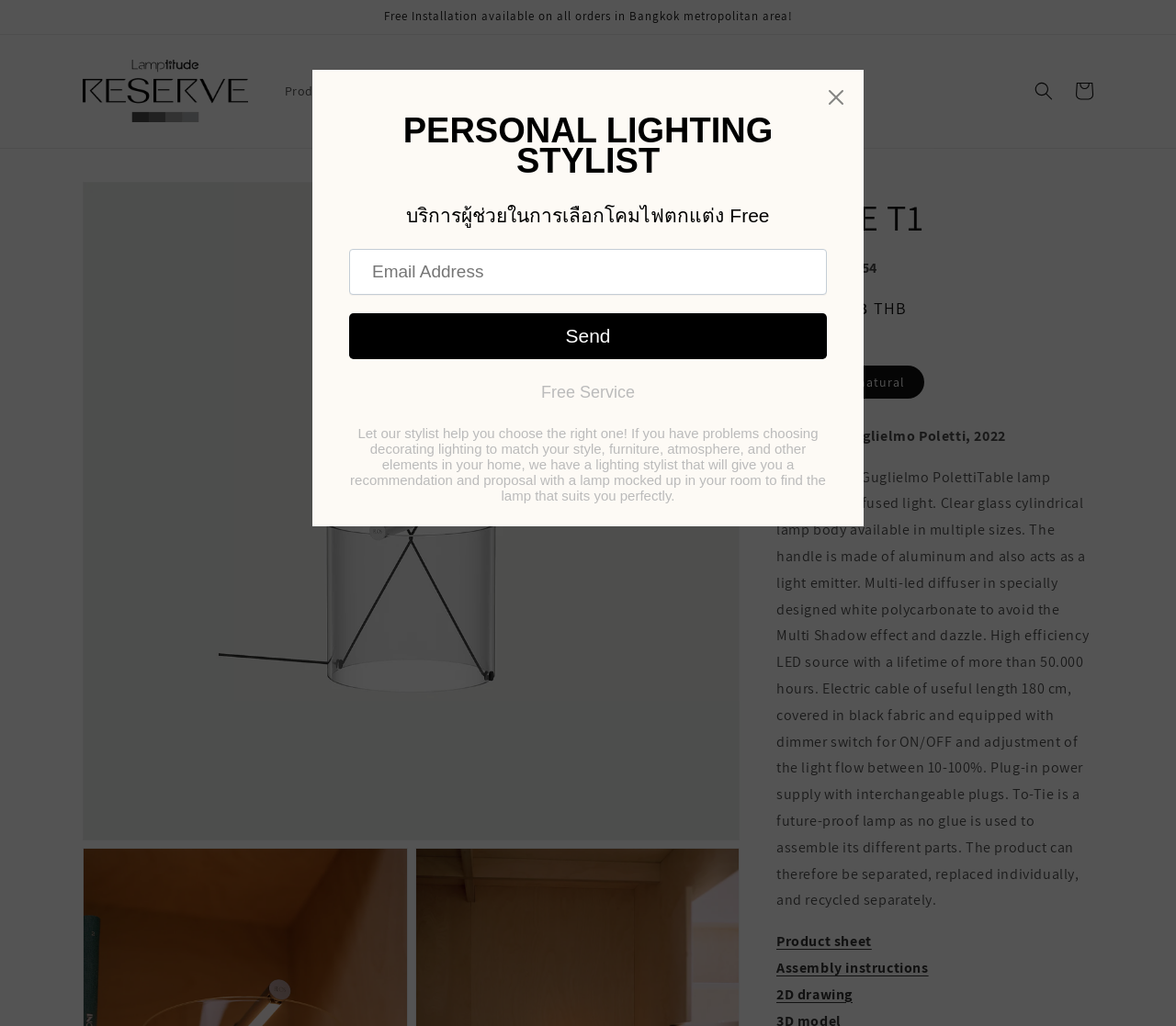Locate the bounding box coordinates of the clickable part needed for the task: "Browse 'Jobs Available'".

None